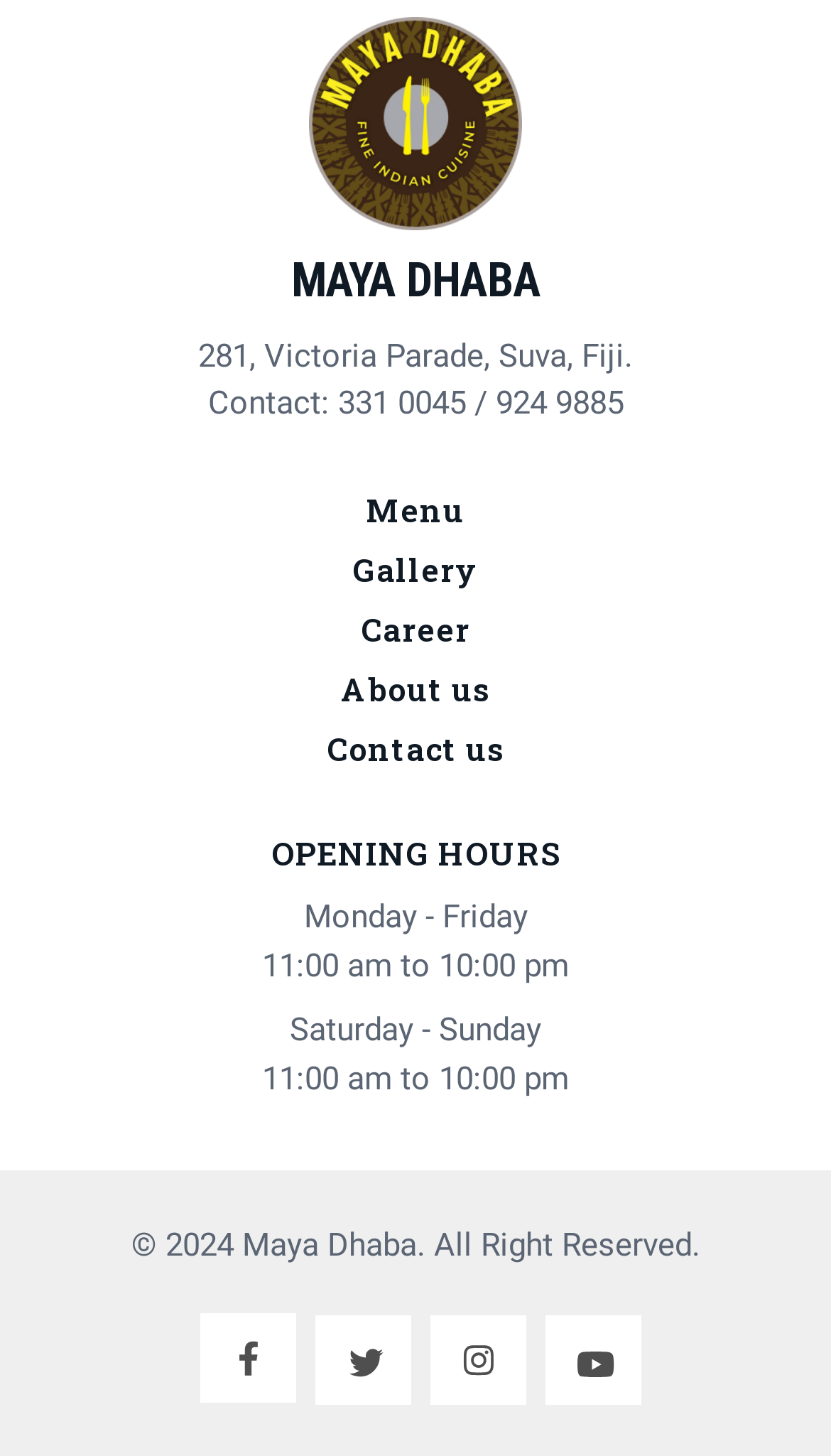What is the address of the restaurant?
Based on the image, respond with a single word or phrase.

281, Victoria Parade, Suva, Fiji